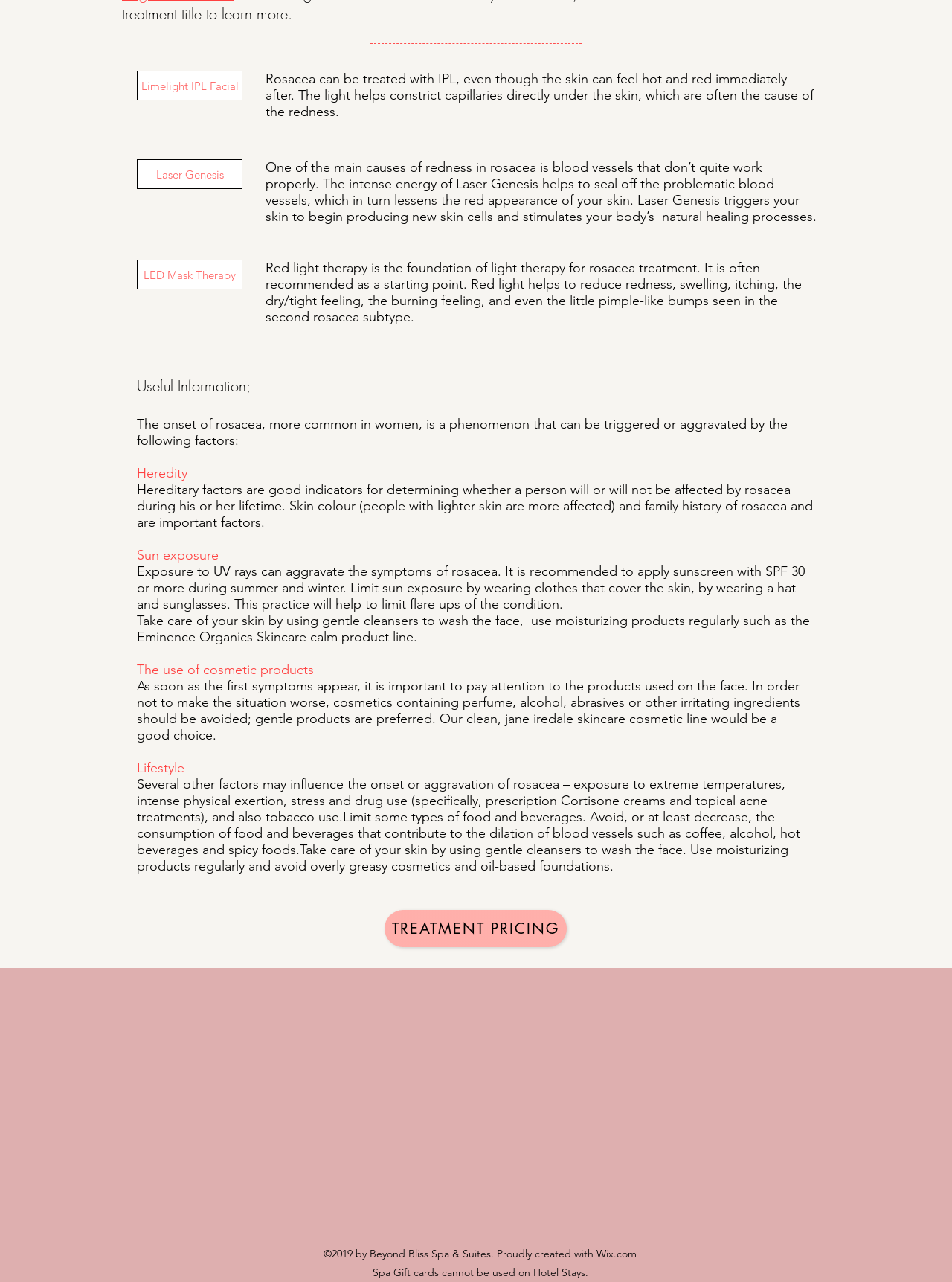Locate the bounding box of the user interface element based on this description: "Laser Genesis".

[0.144, 0.124, 0.255, 0.147]